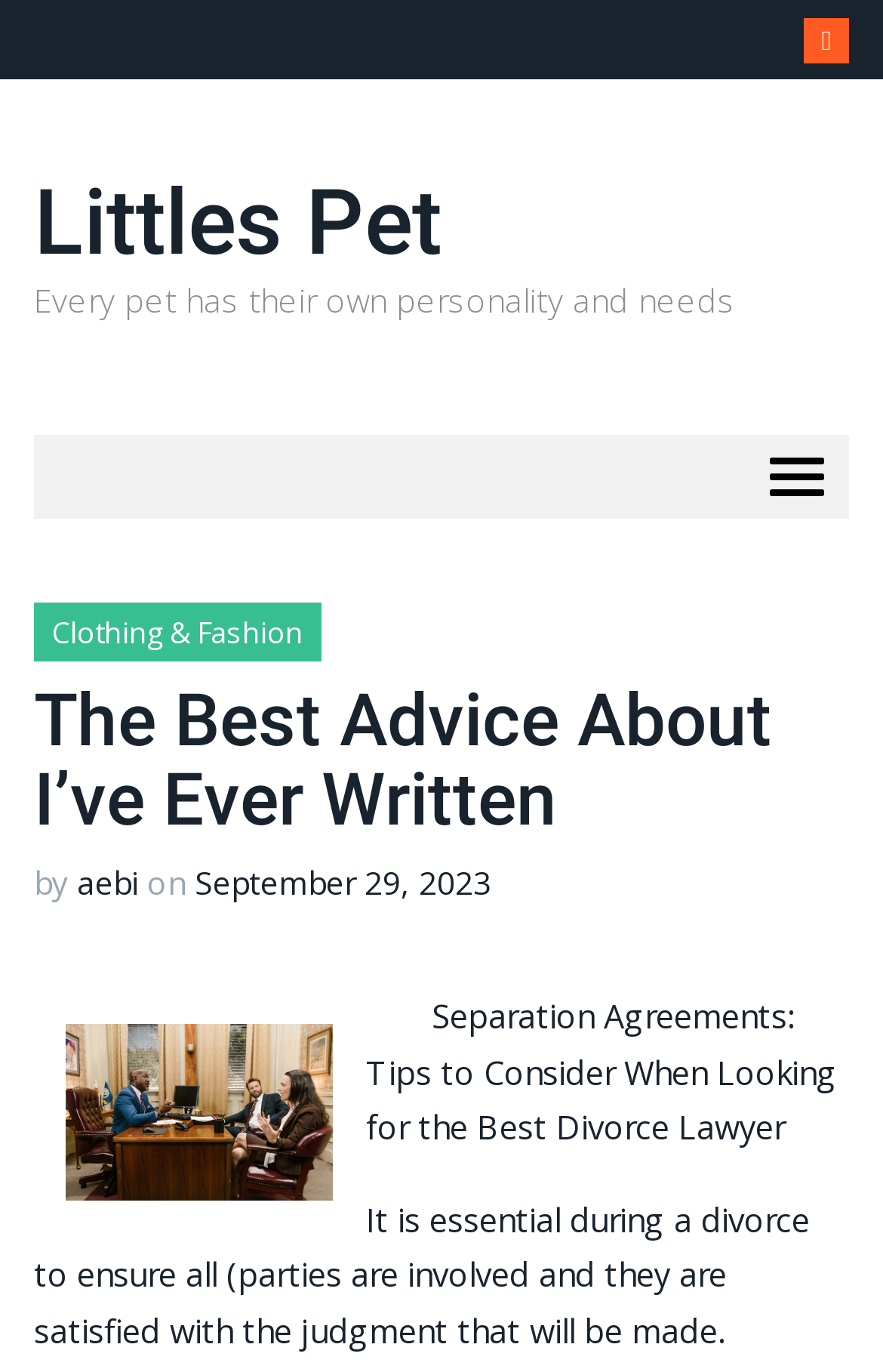Respond with a single word or phrase:
Who wrote the article?

aebi